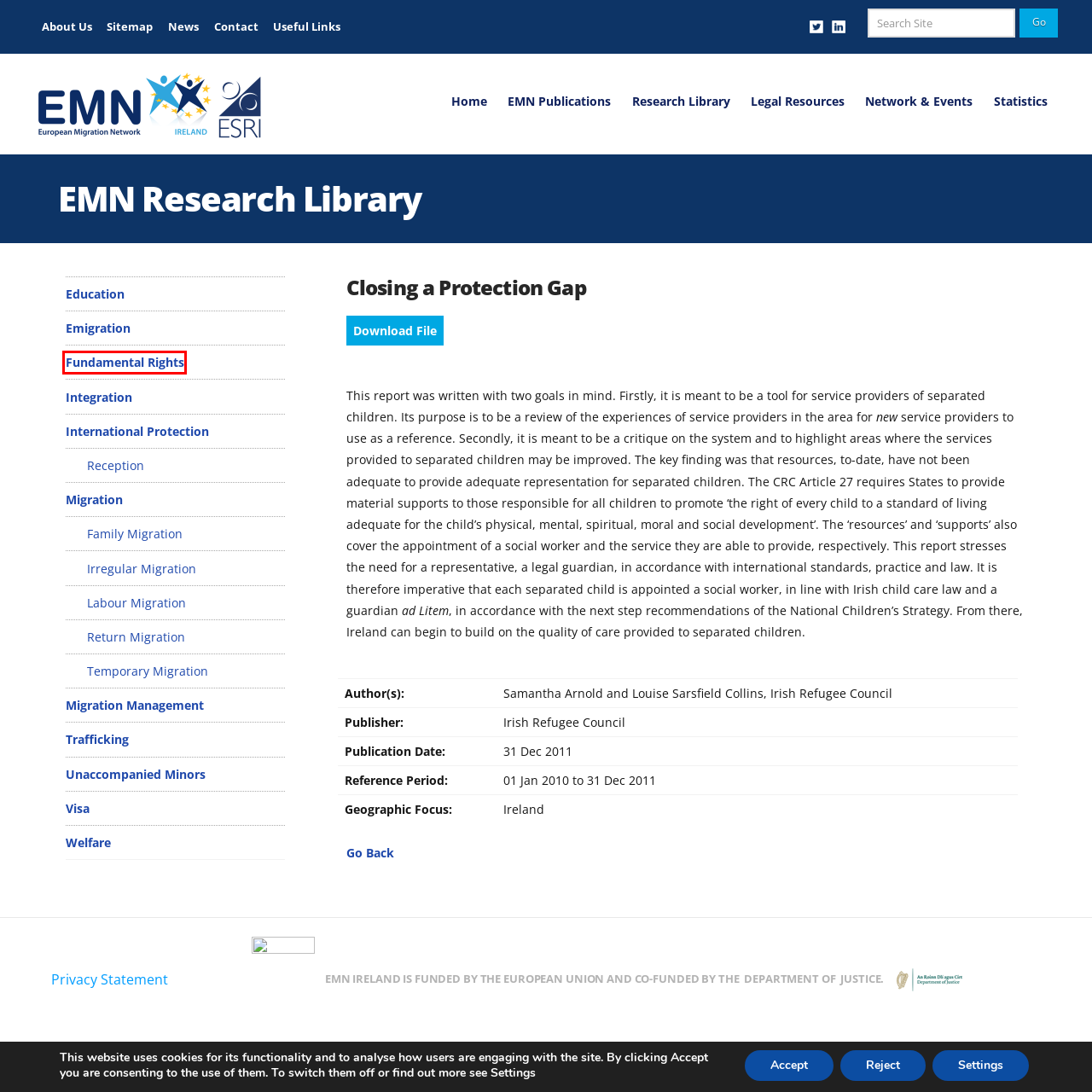Analyze the given webpage screenshot and identify the UI element within the red bounding box. Select the webpage description that best matches what you expect the new webpage to look like after clicking the element. Here are the candidates:
A. Migration Management - The European Migration Network
B. Visa - The European Migration Network
C. Integration - The European Migration Network
D. Sitemap - The European Migration Network
E. EMN Publications - The European Migration Network
F. Temporary Migration - The European Migration Network
G. Fundamental Rights - The European Migration Network
H. Irregular Migration - The European Migration Network

G